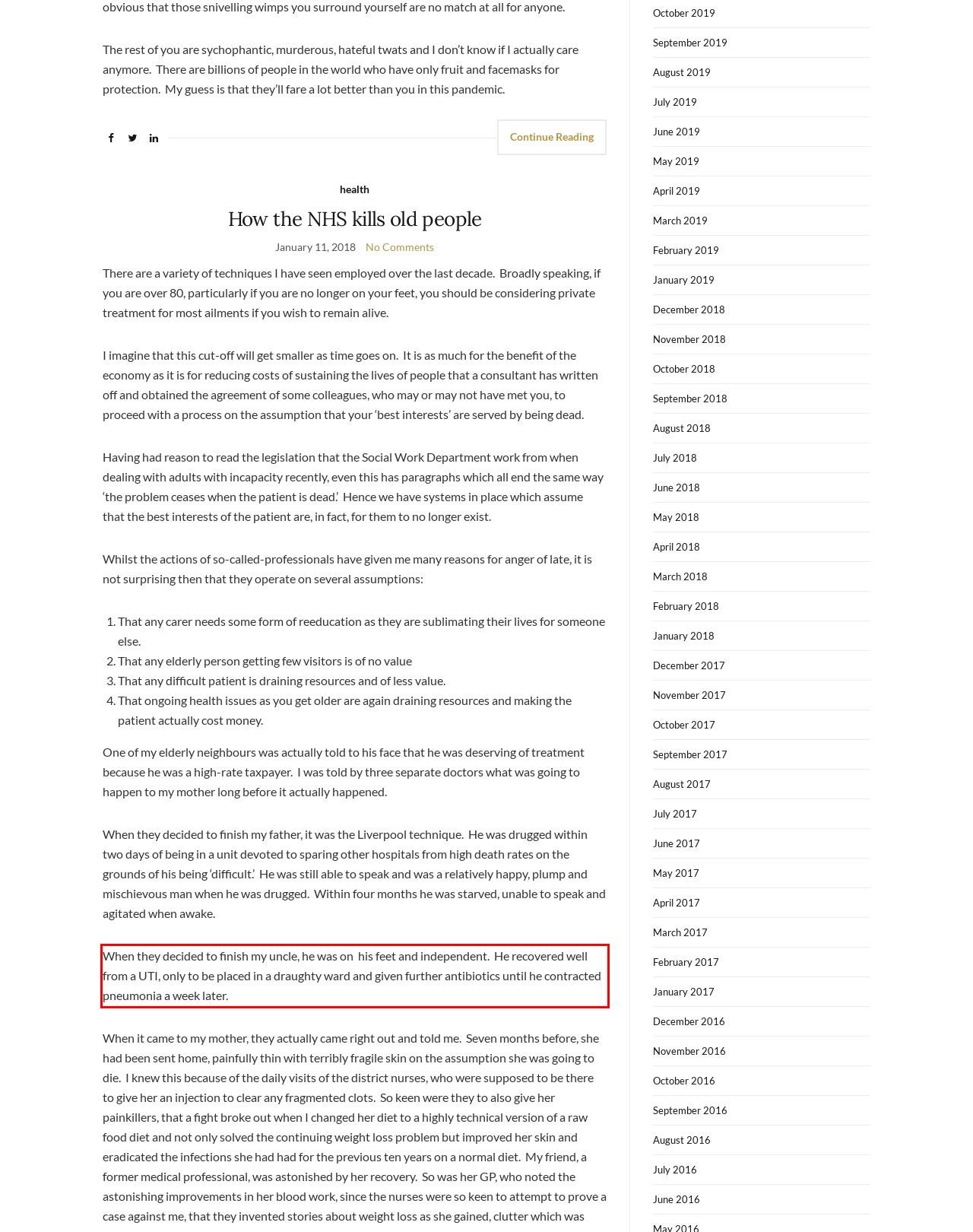The screenshot provided shows a webpage with a red bounding box. Apply OCR to the text within this red bounding box and provide the extracted content.

When they decided to finish my uncle, he was on his feet and independent. He recovered well from a UTI, only to be placed in a draughty ward and given further antibiotics until he contracted pneumonia a week later.